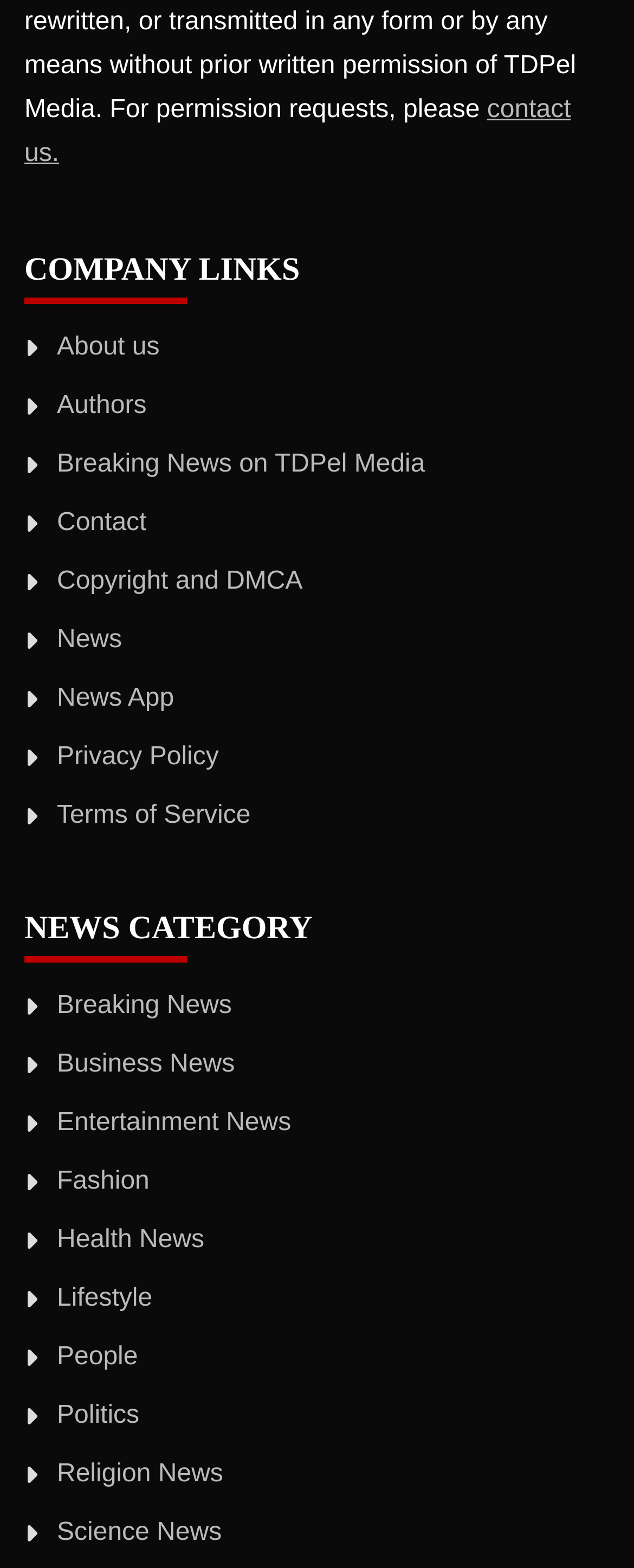From the image, can you give a detailed response to the question below:
How many links are under COMPANY LINKS?

I counted the number of links under the 'COMPANY LINKS' heading, which are 'About us', 'Authors', 'Breaking News on TDPel Media', 'Contact', 'Copyright and DMCA', 'News', 'News App', 'Privacy Policy', 'Terms of Service', and found that there are 11 links in total.